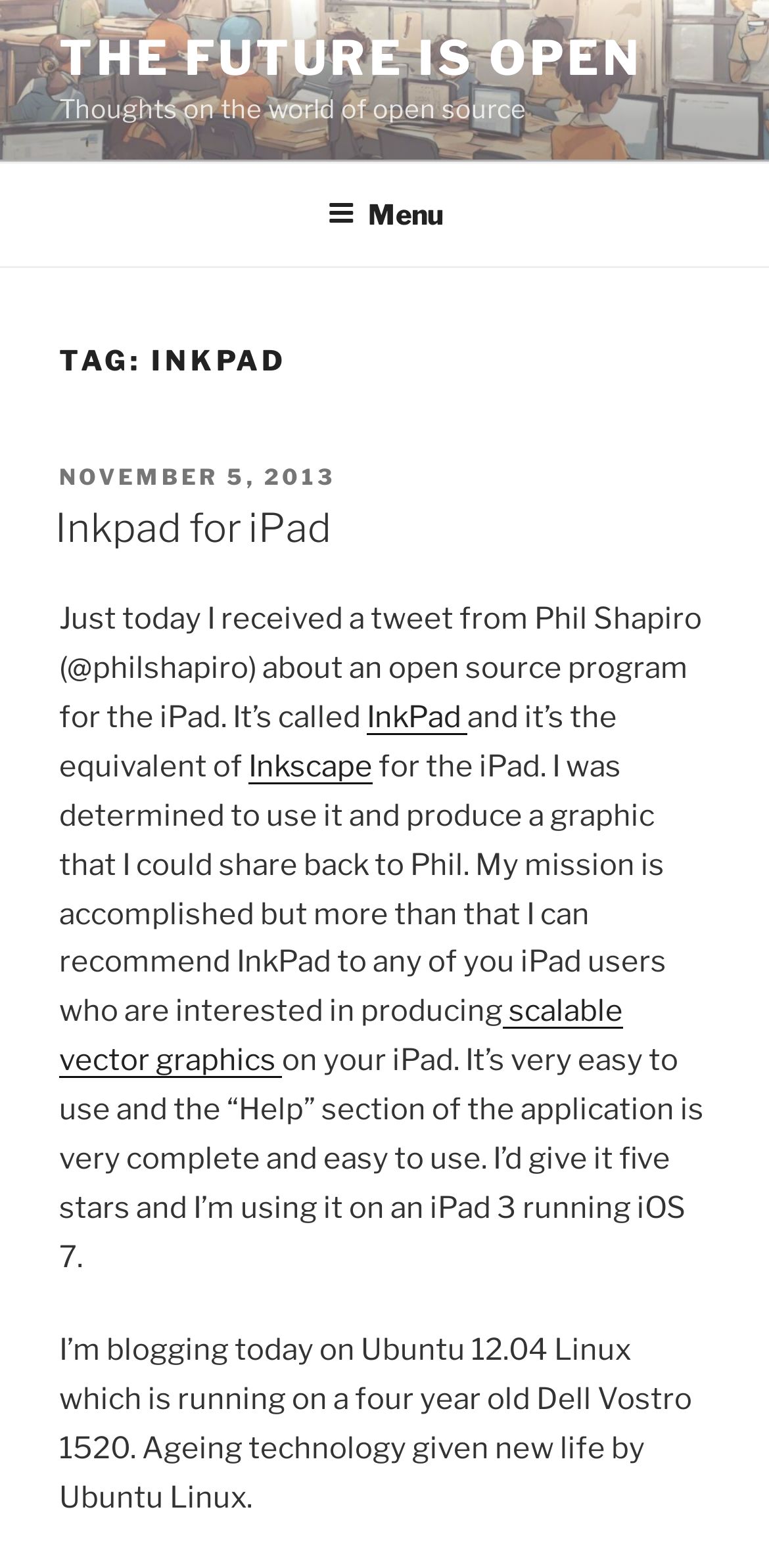Answer the question with a brief word or phrase:
What is the equivalent of Inkscape for the iPad?

InkPad